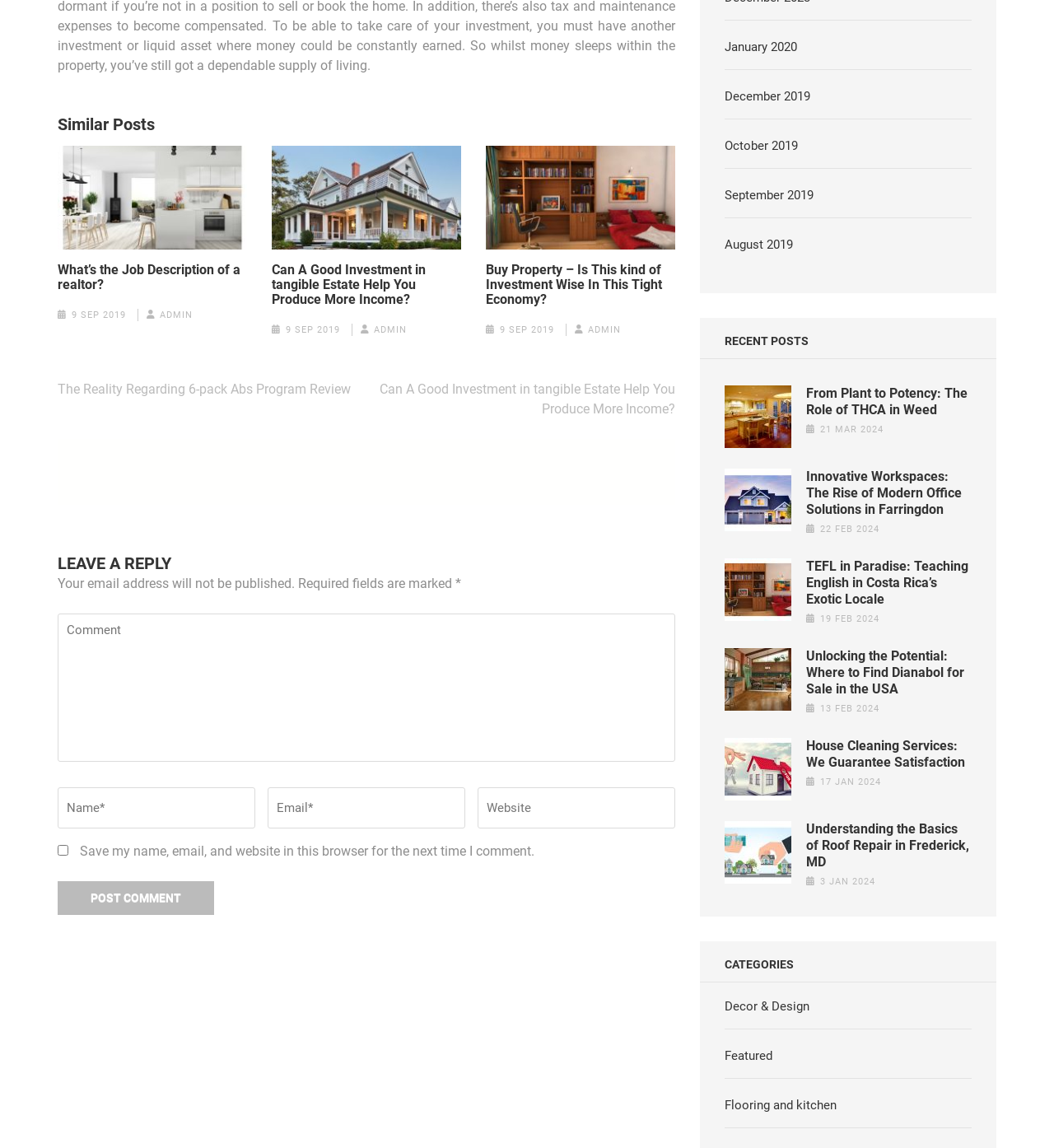Provide a brief response to the question below using one word or phrase:
What is required to post a comment?

Name, email, and comment